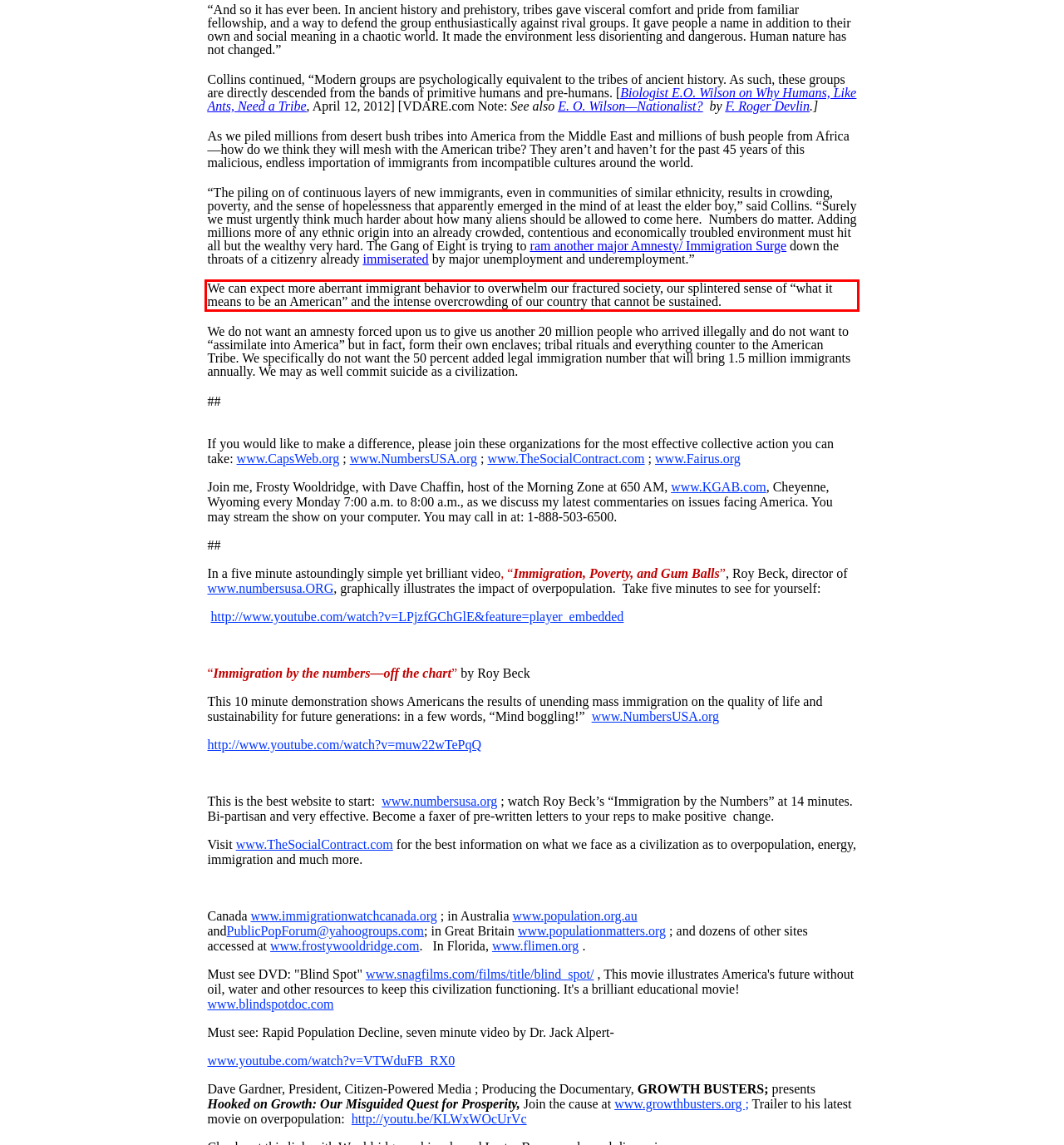Identify the text inside the red bounding box on the provided webpage screenshot by performing OCR.

We can expect more aberrant immigrant behavior to overwhelm our fractured society, our splintered sense of “what it means to be an American” and the intense overcrowding of our country that cannot be sustained.